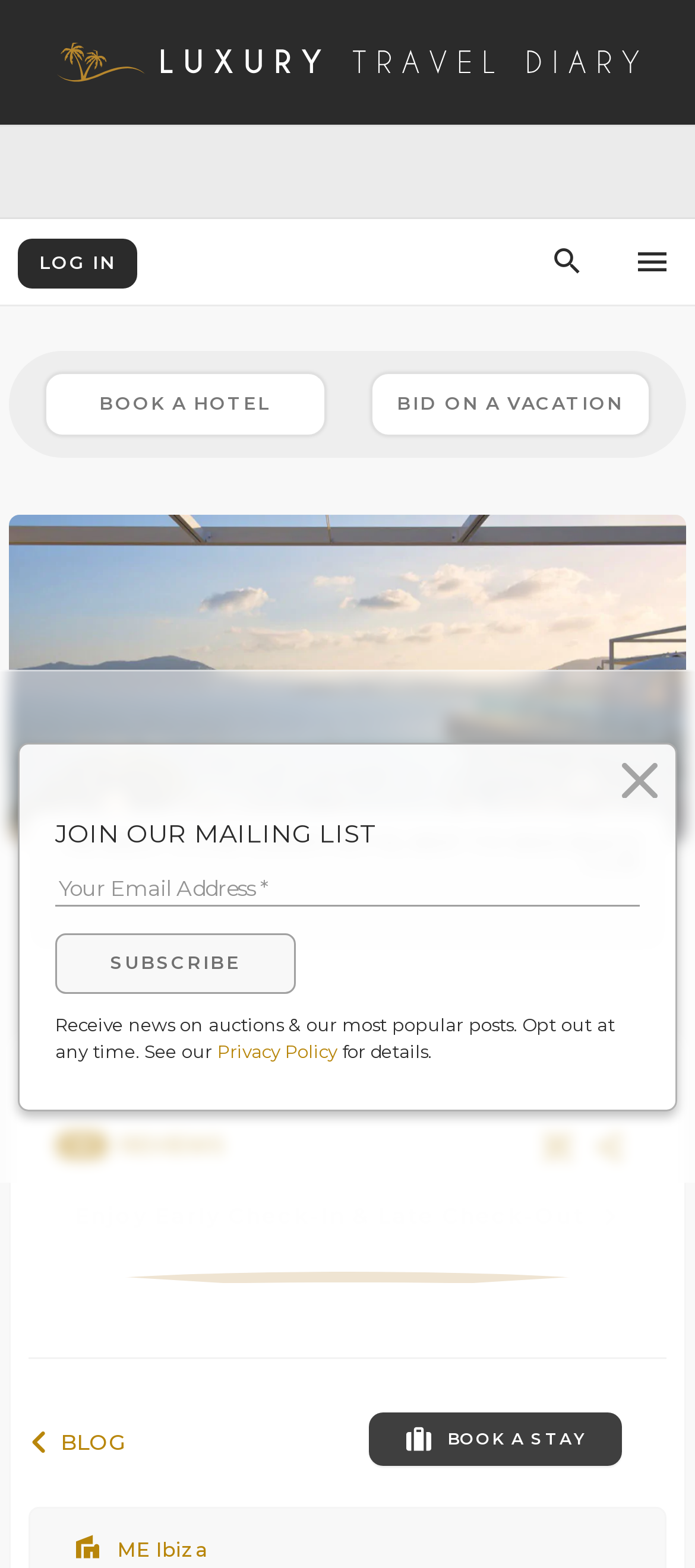Using the information in the image, could you please answer the following question in detail:
What can be subscribed to?

The subscription option can be found in the text 'JOIN OUR MAILING LIST' and the input field 'YOUR EMAIL ADDRESS *' which suggests that users can subscribe to the mailing list by providing their email address.